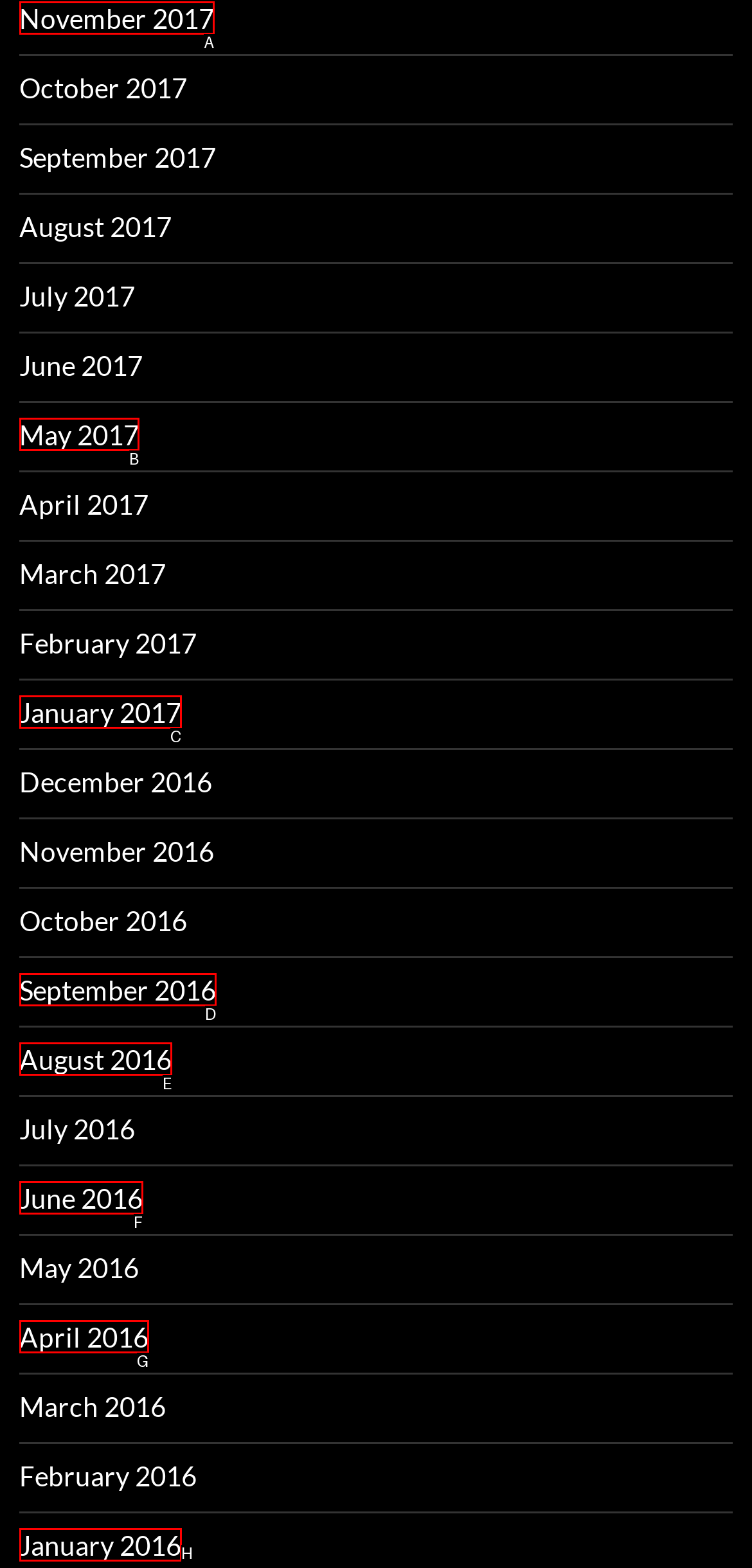Choose the option that matches the following description: January 2016
Reply with the letter of the selected option directly.

H